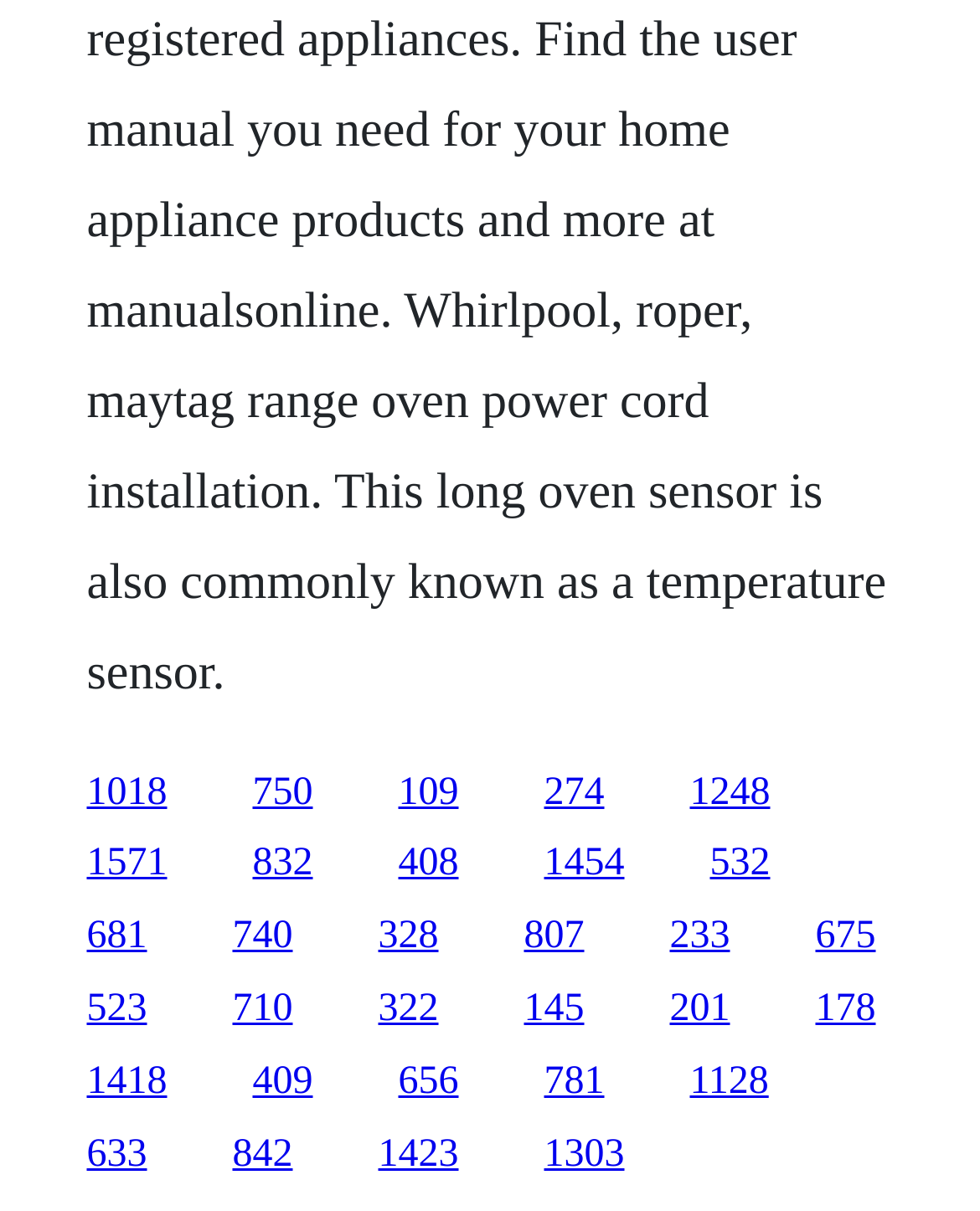Please locate the bounding box coordinates of the element that needs to be clicked to achieve the following instruction: "go to the fifteenth link". The coordinates should be four float numbers between 0 and 1, i.e., [left, top, right, bottom].

[0.088, 0.815, 0.15, 0.851]